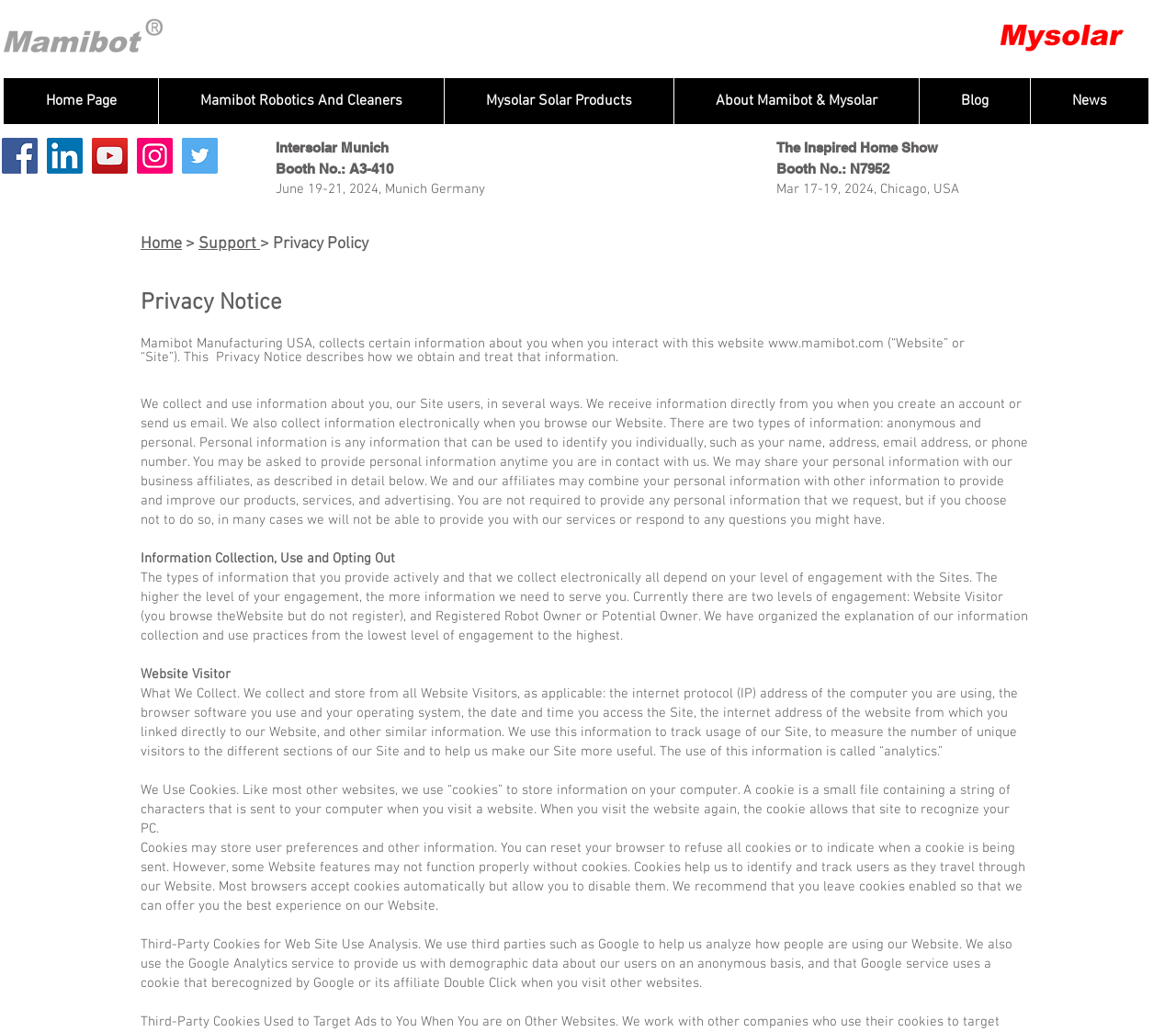Explain the webpage in detail.

The webpage is about Mamibot, a manufacturer of robotic products, including robot vacuum cleaners, robot window cleaners, and robot lawn mowers. At the top left corner, there is a gray logo, and at the top right corner, there is a red logo of Mysolar. Below the logos, there is a navigation bar with links to different sections of the website, including Home Page, Mamibot Robotics And Cleaners, Mysolar Solar Products, About Mamibot & Mysolar, Blog, and News.

On the top right side, there is a social bar with links to Facebook, LinkedIn, YouTube, Instagram, and Twitter, each represented by an icon. Below the social bar, there are two headings announcing the company's participation in two upcoming events: Intersolar Munich and The Inspired Home Show.

The main content of the webpage is about the company's privacy policy. There is a heading "Privacy Notice" followed by a paragraph explaining how the company collects and treats user information. The company collects information directly from users when they create an account or send an email, and also collects information electronically when users browse the website. The information collected includes personal information such as name, address, email address, and phone number, as well as anonymous information such as IP address, browser software, and operating system.

The webpage then explains how the company uses and shares user information, including with business affiliates. There are several sections explaining the types of information collected and used, including "Information Collection, Use and Opting Out", "Website Visitor", and "Registered Robot Owner or Potential Owner". The company also explains its use of cookies and third-party cookies for web site use analysis.

Overall, the webpage provides detailed information about Mamibot's products and services, as well as its privacy policy and practices.